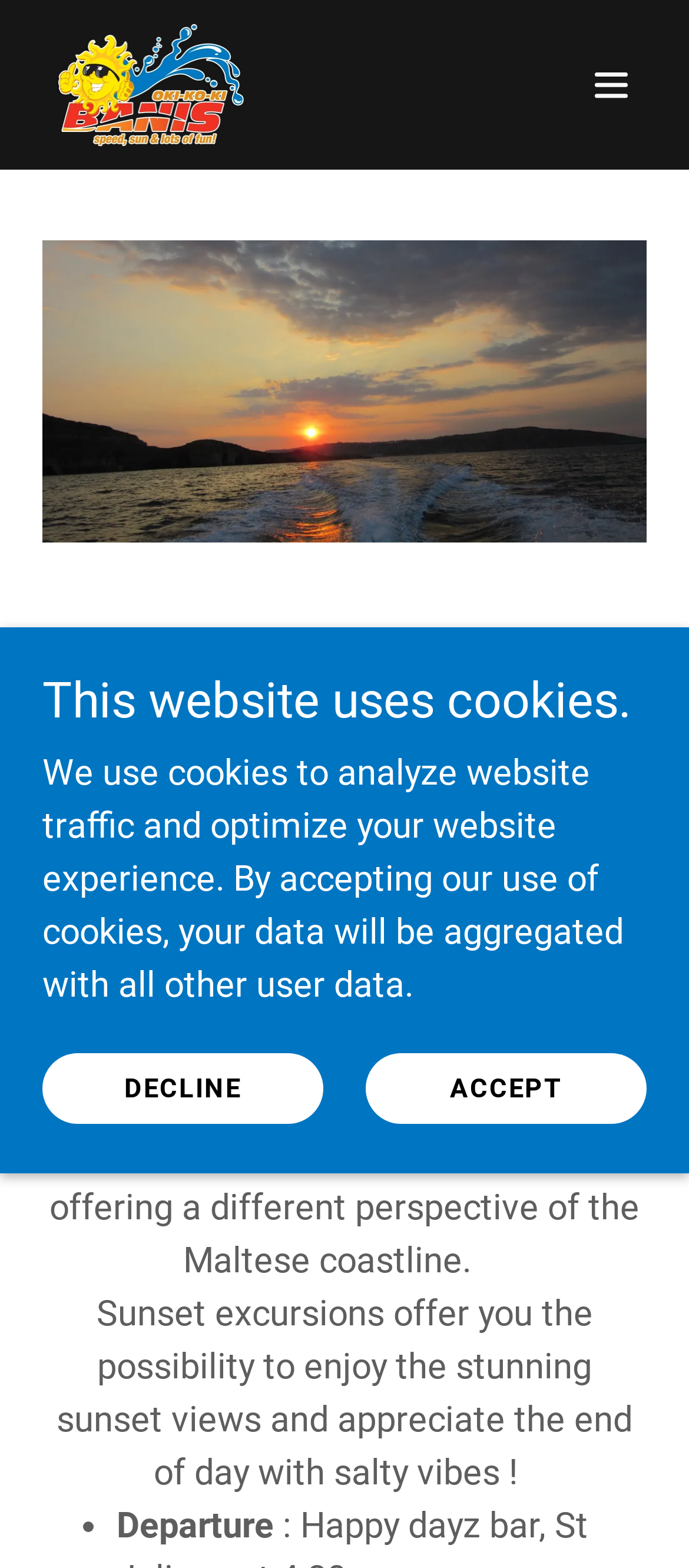What is the benefit of the sunset excursions?
Answer with a single word or phrase, using the screenshot for reference.

Appreciate end of day with salty vibes